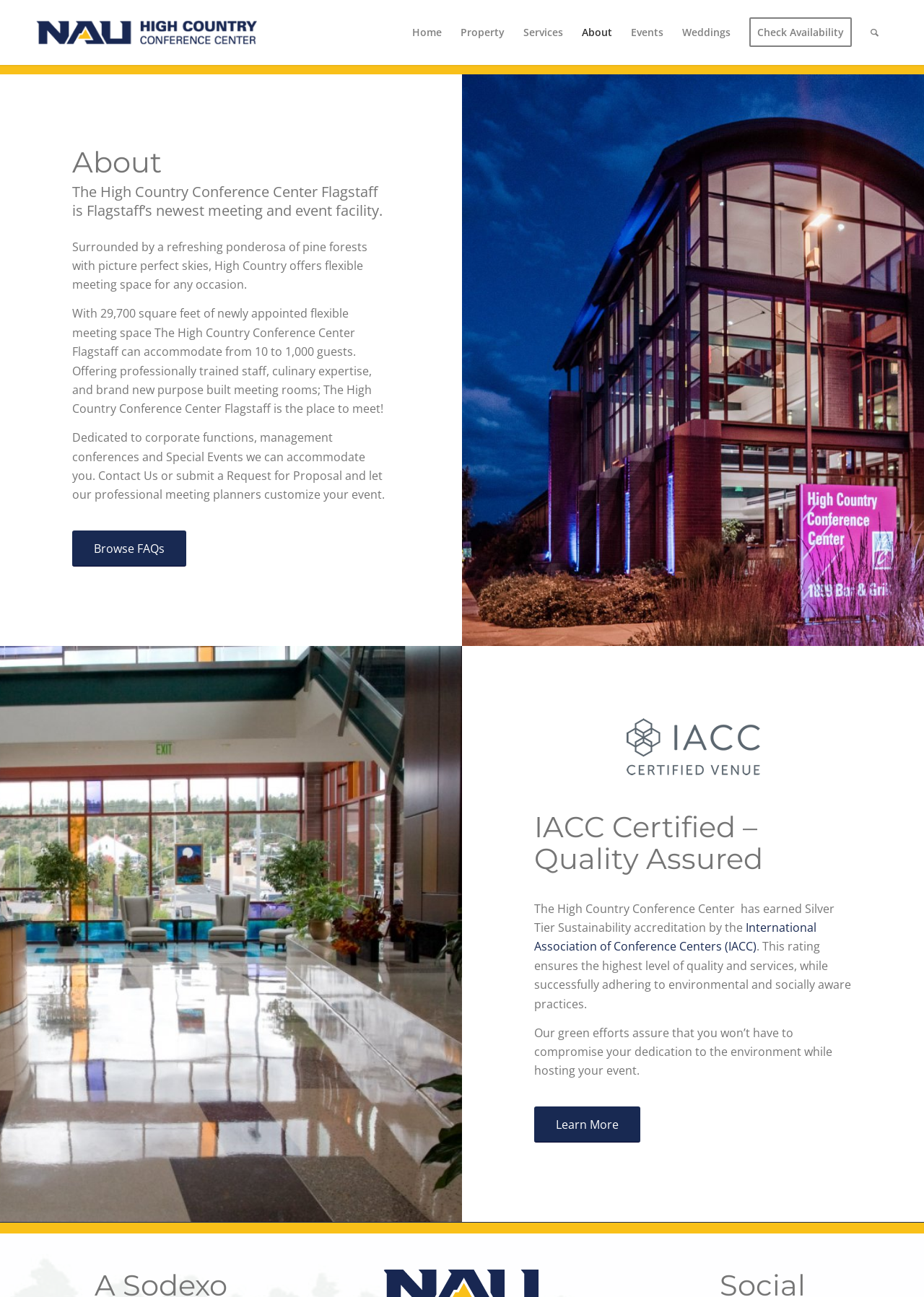Determine the bounding box coordinates for the region that must be clicked to execute the following instruction: "Click on the Home link".

[0.436, 0.0, 0.488, 0.05]